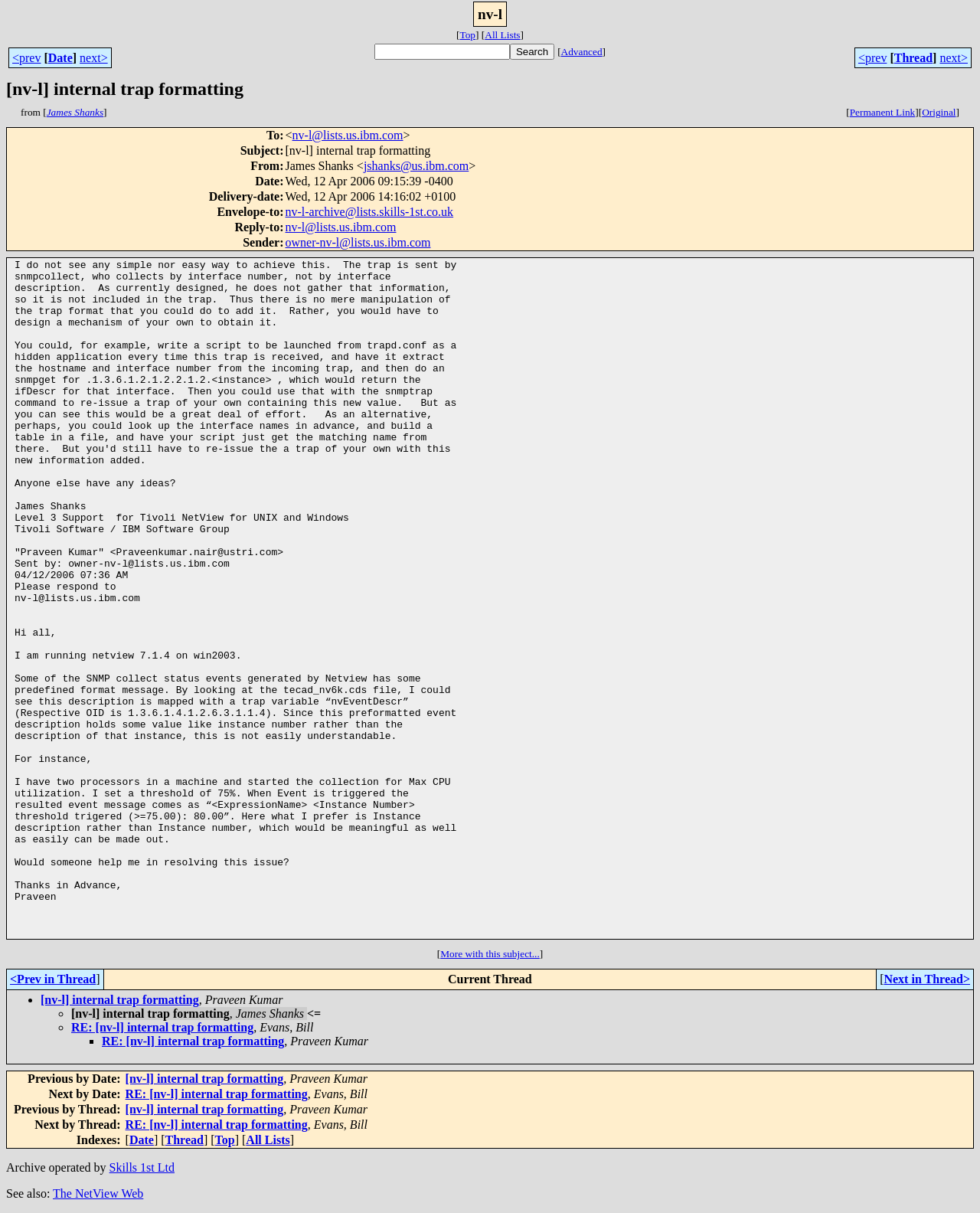Elaborate on the information and visuals displayed on the webpage.

This webpage appears to be a forum or discussion board, with a specific topic or thread being discussed. At the top of the page, there are two links, "Top" and "All Lists", which suggest that there are multiple threads or topics being discussed on the forum.

Below these links, there is a table with three columns. The first column contains navigation links, including "prev" and "next" links, which allow users to navigate through the thread. The second column contains a search bar with an "Advanced" link, and the third column contains another set of navigation links, including "prev" and "next" links.

The main content of the page is a table with multiple rows, each containing information about a specific post or message in the thread. Each row has several columns, including the sender's name, the subject of the post, and the date and time the post was sent. There are also links to reply to the post or to view more information about the sender.

The first post in the thread is from "Praveen Kumar" and is dated April 12, 2006. The post discusses an issue with NetView 7.1.4 on Windows 2003, specifically with SNMP collect status events generated by NetView. The post includes a detailed description of the issue and a request for help in resolving it.

The second post in the thread is from "James Shanks" and is a response to Praveen's post. James suggests a possible solution to the issue, involving writing a script to extract the hostname and interface number from the incoming trap and then using snmpget to retrieve the ifDescr for that interface.

There are also links at the bottom of the page to view more posts in the thread, including a "More with this subject..." link and a "Prev in Thread" and "Next in Thread" link.